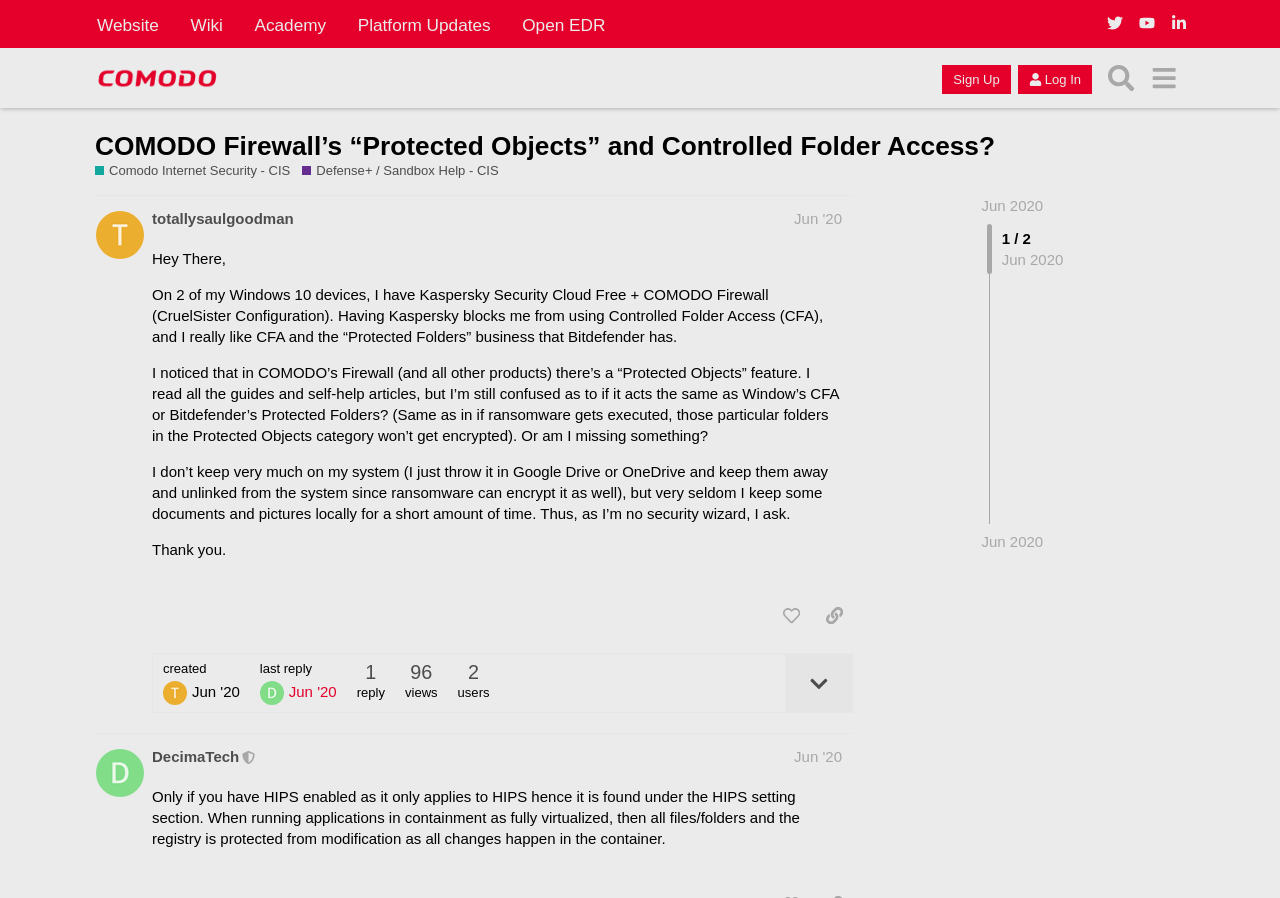Offer a meticulous description of the webpage's structure and content.

This webpage appears to be a forum discussion thread on the Comodo Internet Security (CIS) website. At the top, there are several links to different sections of the website, including "Website", "Wiki", "Academy", "Platform Updates", and "Open EDR". Below these links, there is a header section with a link to "Comodo Forum" and an image of the Comodo Forum logo. To the right of this section, there are buttons to "Sign Up" and "Log In", as well as a search button.

The main content of the page is a discussion thread with two posts. The first post, by user "totallysaulgoodman", asks about the "Protected Objects" feature in COMODO Firewall and how it compares to Windows' Controlled Folder Access (CFA) and Bitdefender's Protected Folders. The user is unsure if the feature provides the same level of protection as CFA and is seeking clarification. The post includes several paragraphs of text explaining the user's situation and question.

Below the first post, there are several buttons to "like this post", "share a link to this post", and "expand topic details". There is also information about when the post was created and how many views and users have interacted with it.

The second post, by user "DecimaTech", is a response to the first post. It explains that the "Protected Objects" feature only applies when HIPS (Host Intrusion Prevention System) is enabled and provides more information about how it works. This post is shorter than the first one and includes a few sentences of text.

Throughout the page, there are several links to other sections of the website, as well as links to specific dates and times when posts were made. There are also various buttons and icons to interact with the posts and navigate the forum.